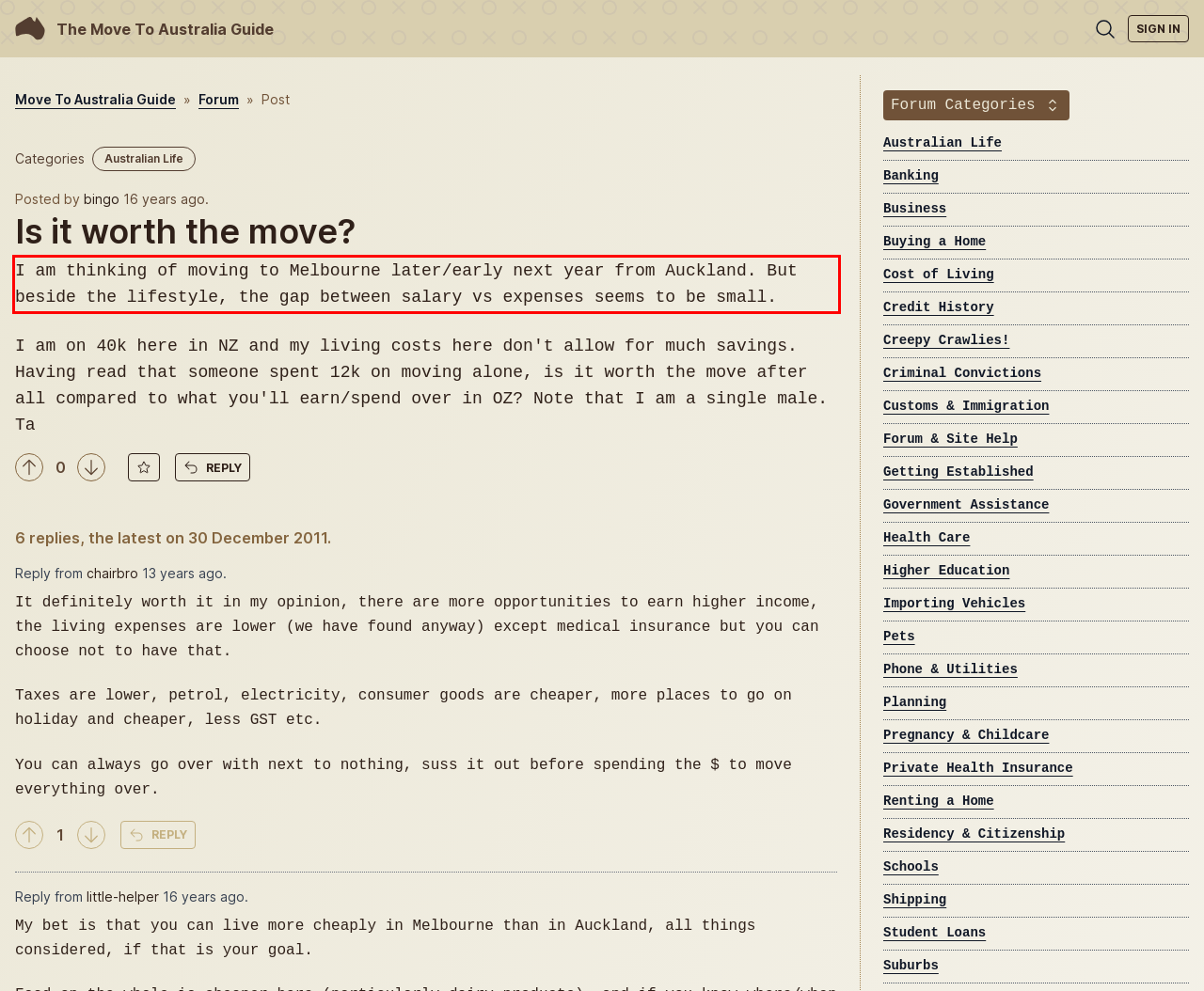Given a screenshot of a webpage with a red bounding box, please identify and retrieve the text inside the red rectangle.

I am thinking of moving to Melbourne later/early next year from Auckland. But beside the lifestyle, the gap between salary vs expenses seems to be small.